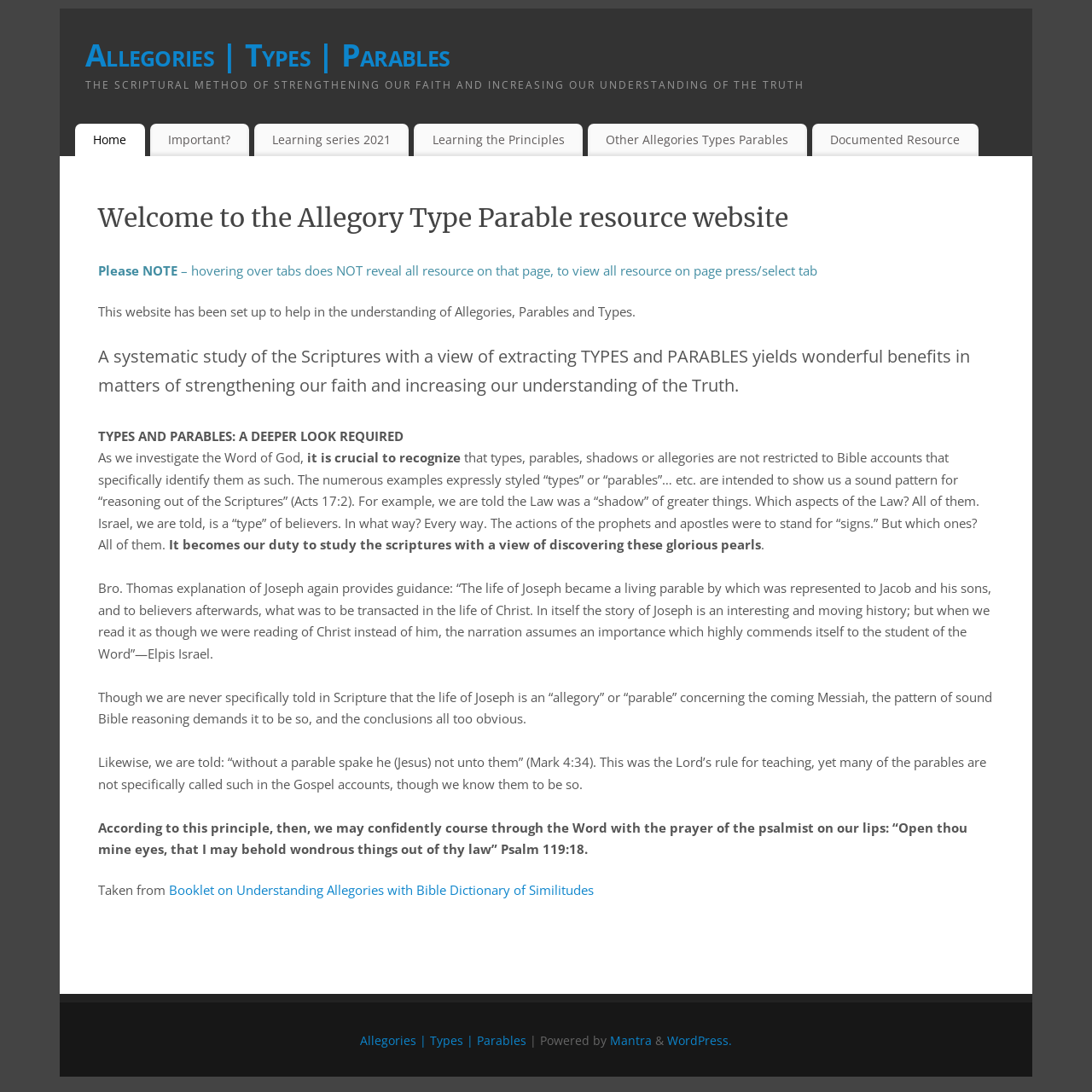What is the purpose of this website?
Based on the screenshot, respond with a single word or phrase.

To help in understanding of Allegories, Parables and Types